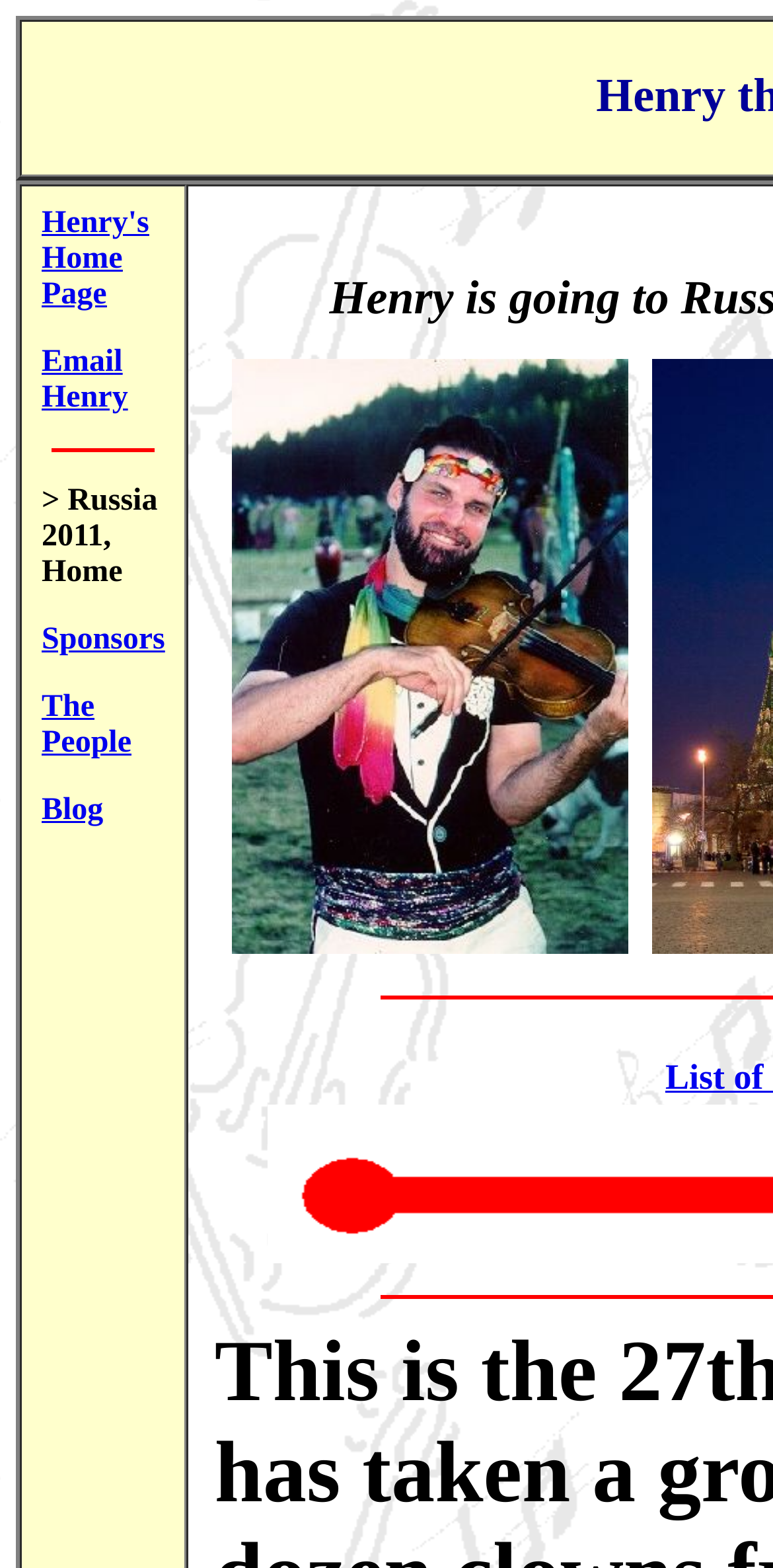Answer the question with a brief word or phrase:
What is the purpose of the horizontal separator?

To separate links